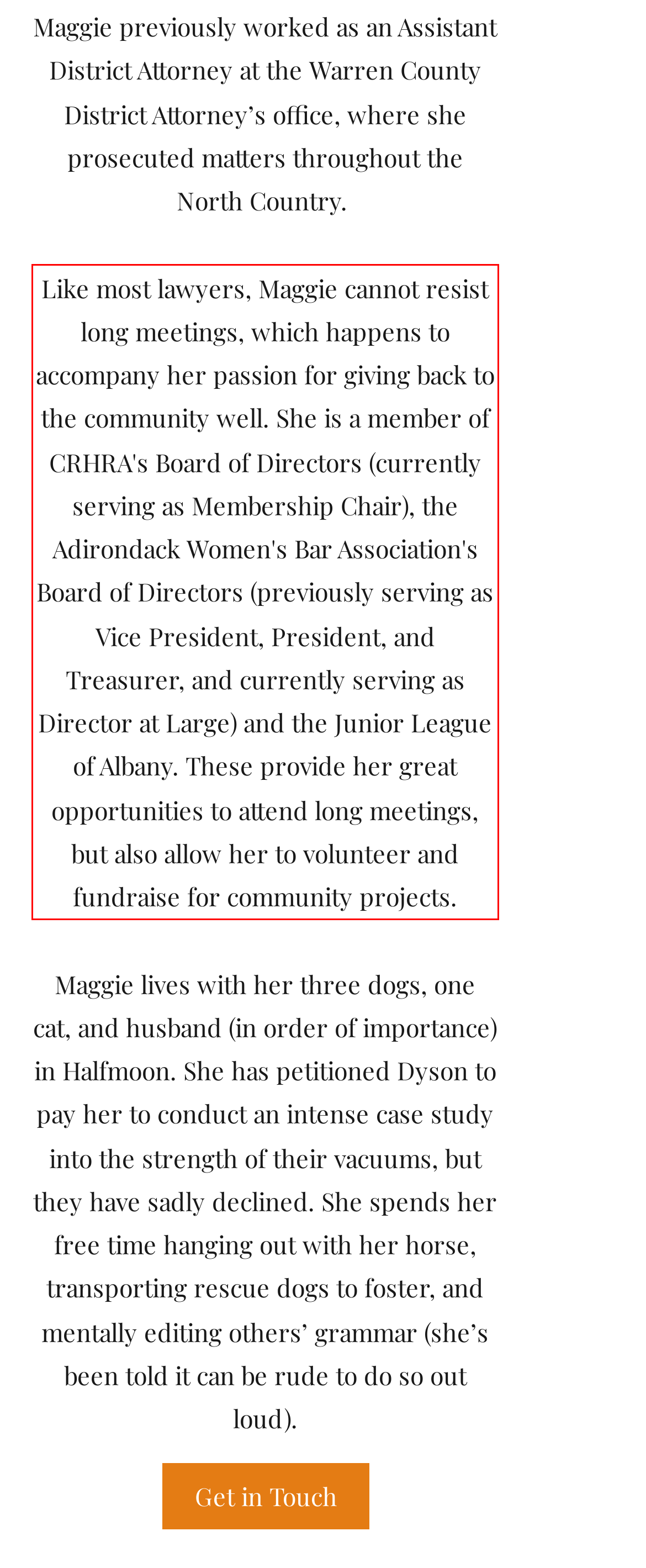Examine the webpage screenshot and use OCR to obtain the text inside the red bounding box.

Like most lawyers, Maggie cannot resist long meetings, which happens to accompany her passion for giving back to the community well. She is a member of CRHRA's Board of Directors (currently serving as Membership Chair), the Adirondack Women's Bar Association's Board of Directors (previously serving as Vice President, President, and Treasurer, and currently serving as Director at Large) and the Junior League of Albany. These provide her great opportunities to attend long meetings, but also allow her to volunteer and fundraise for community projects.